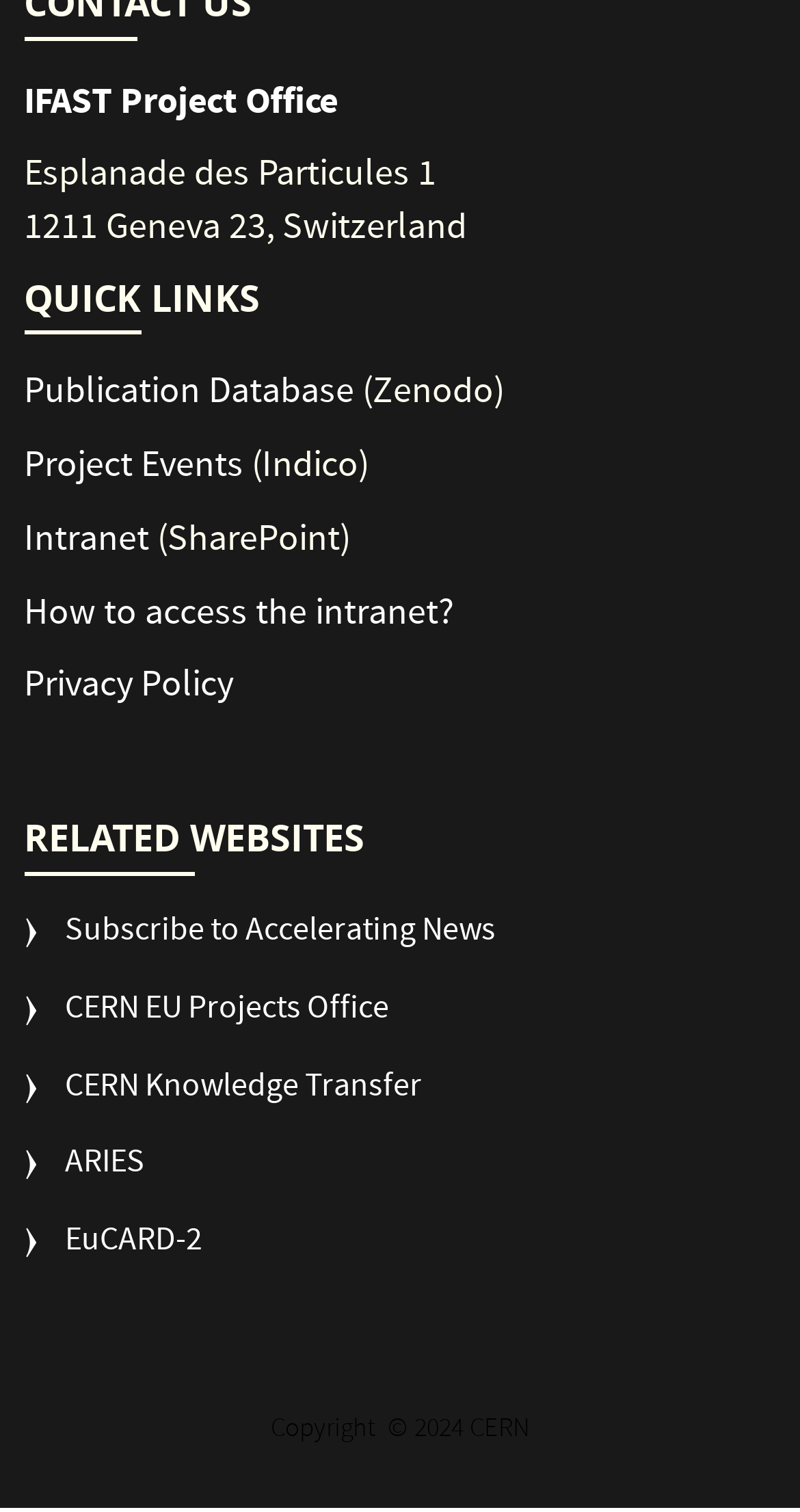Please provide a detailed answer to the question below by examining the image:
What is the address of IFAST Project Office?

I found the address by looking at the top section of the webpage, where it lists the office's location as 'Esplanade des Particules 1' and '1211 Geneva 23, Switzerland'.